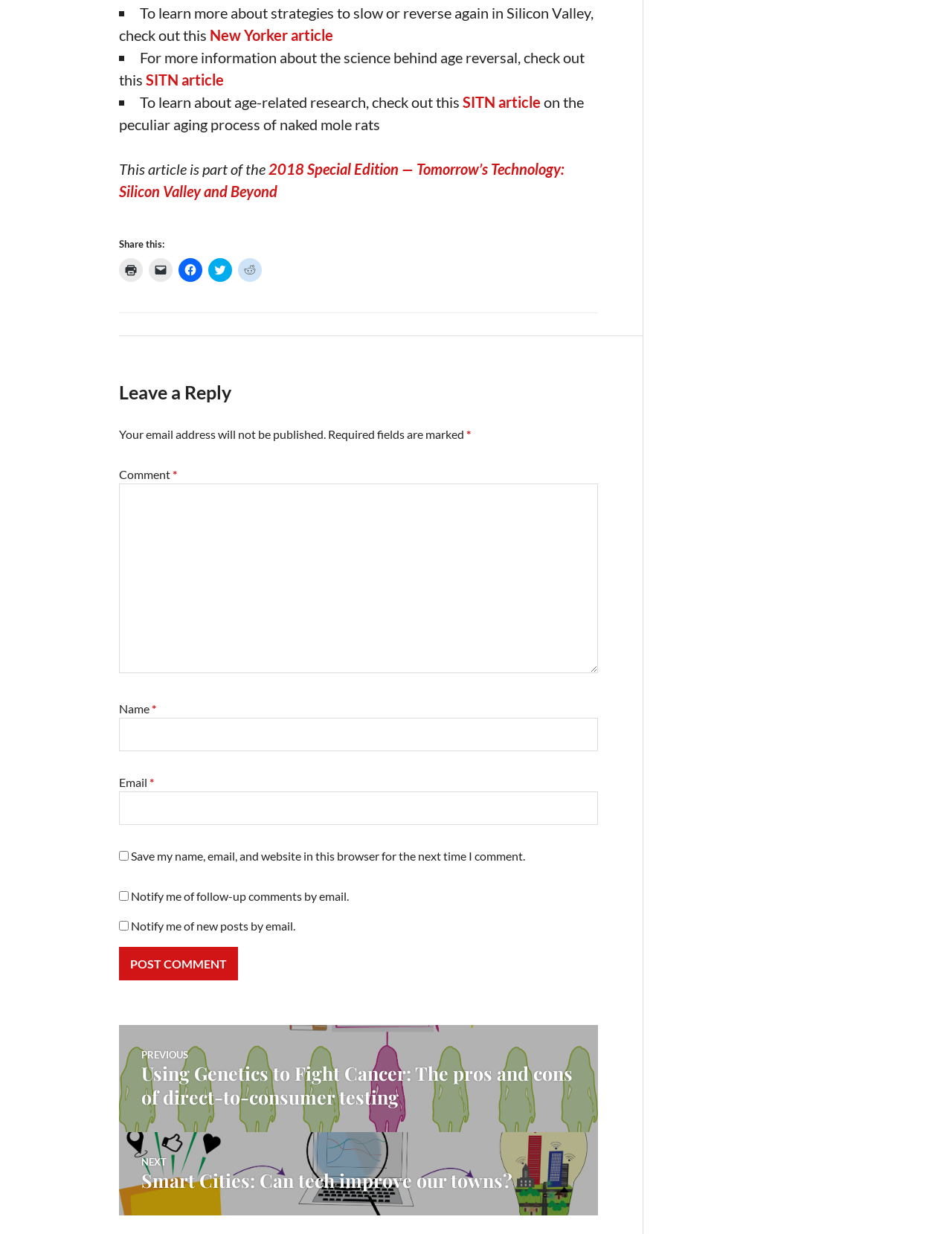Answer the following query with a single word or phrase:
How many links are there in the article?

5